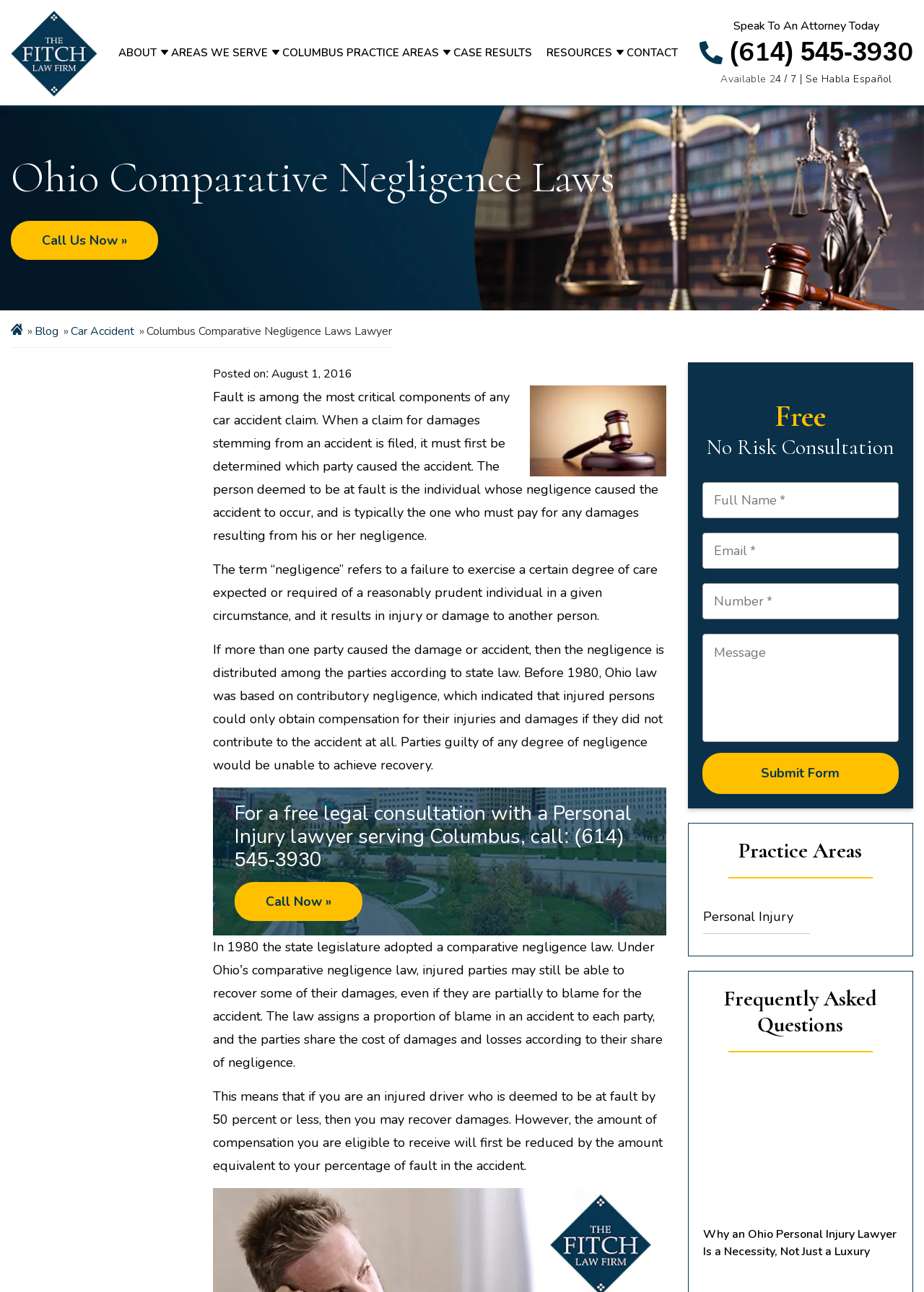Reply to the question with a single word or phrase:
What is the phone number to call for a free legal consultation?

(614) 545-3930